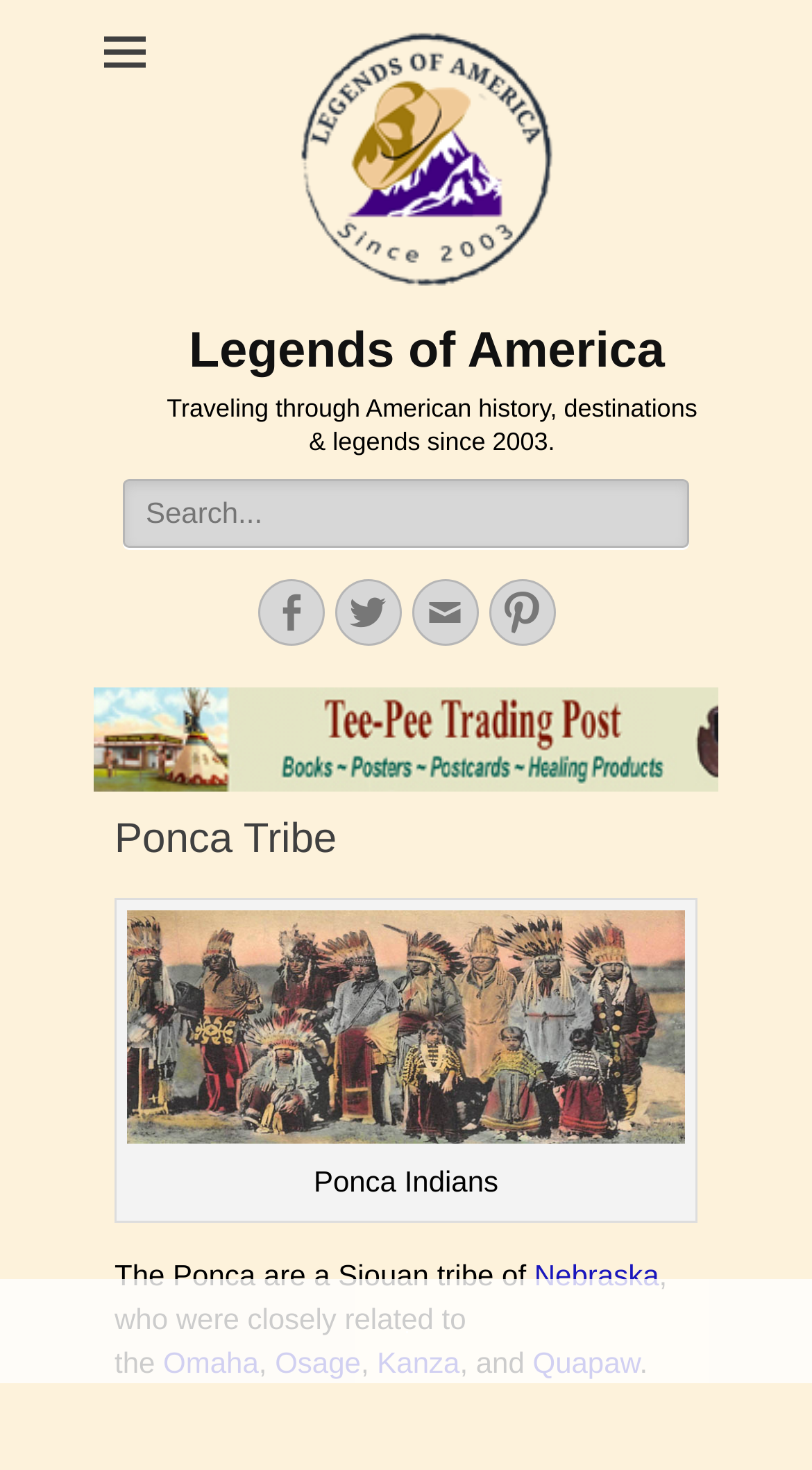Please mark the clickable region by giving the bounding box coordinates needed to complete this instruction: "Read about the Ponca Tribe".

[0.141, 0.553, 0.859, 0.59]